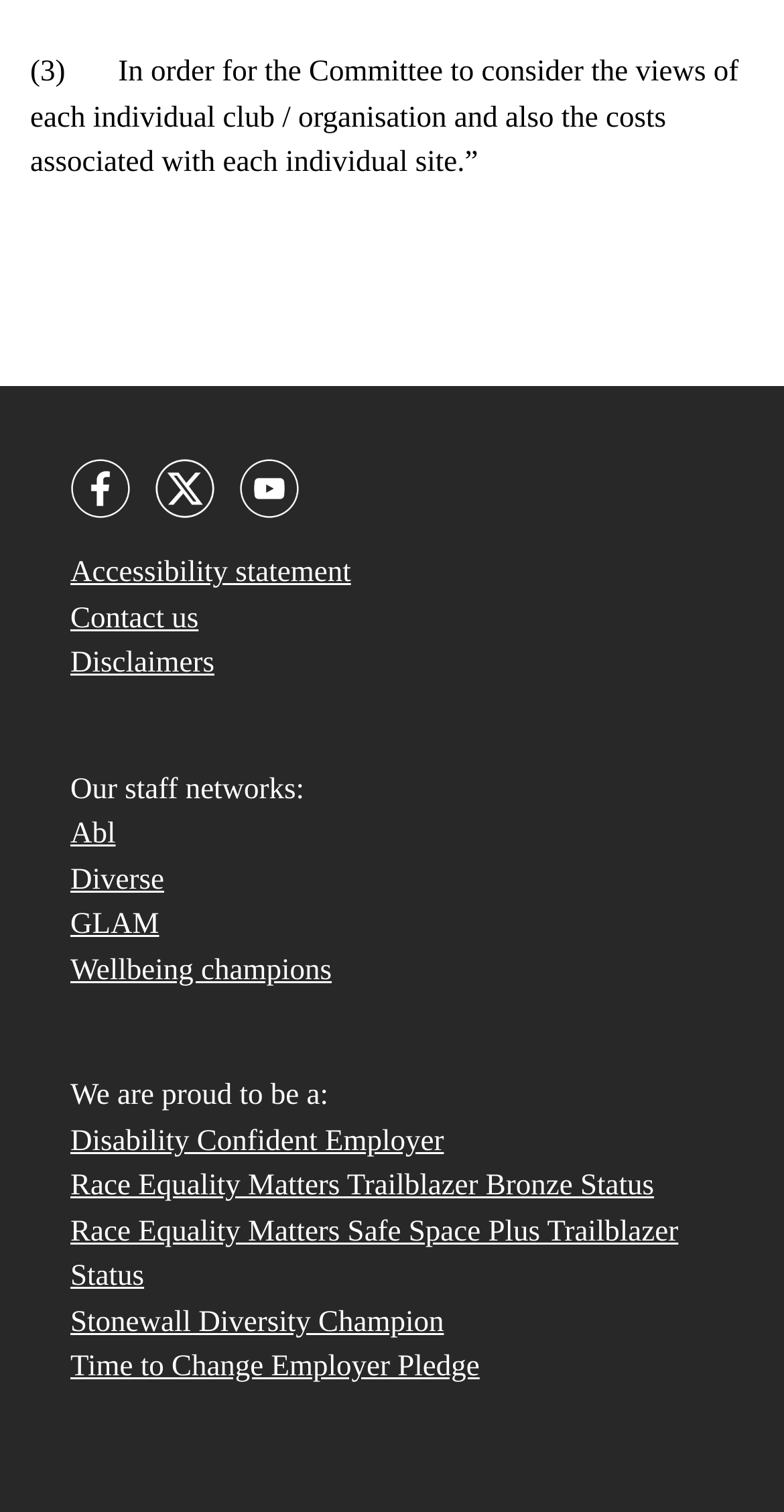Identify the bounding box coordinates of the element to click to follow this instruction: 'Learn about Disability Confident Employer'. Ensure the coordinates are four float values between 0 and 1, provided as [left, top, right, bottom].

[0.09, 0.745, 0.566, 0.766]